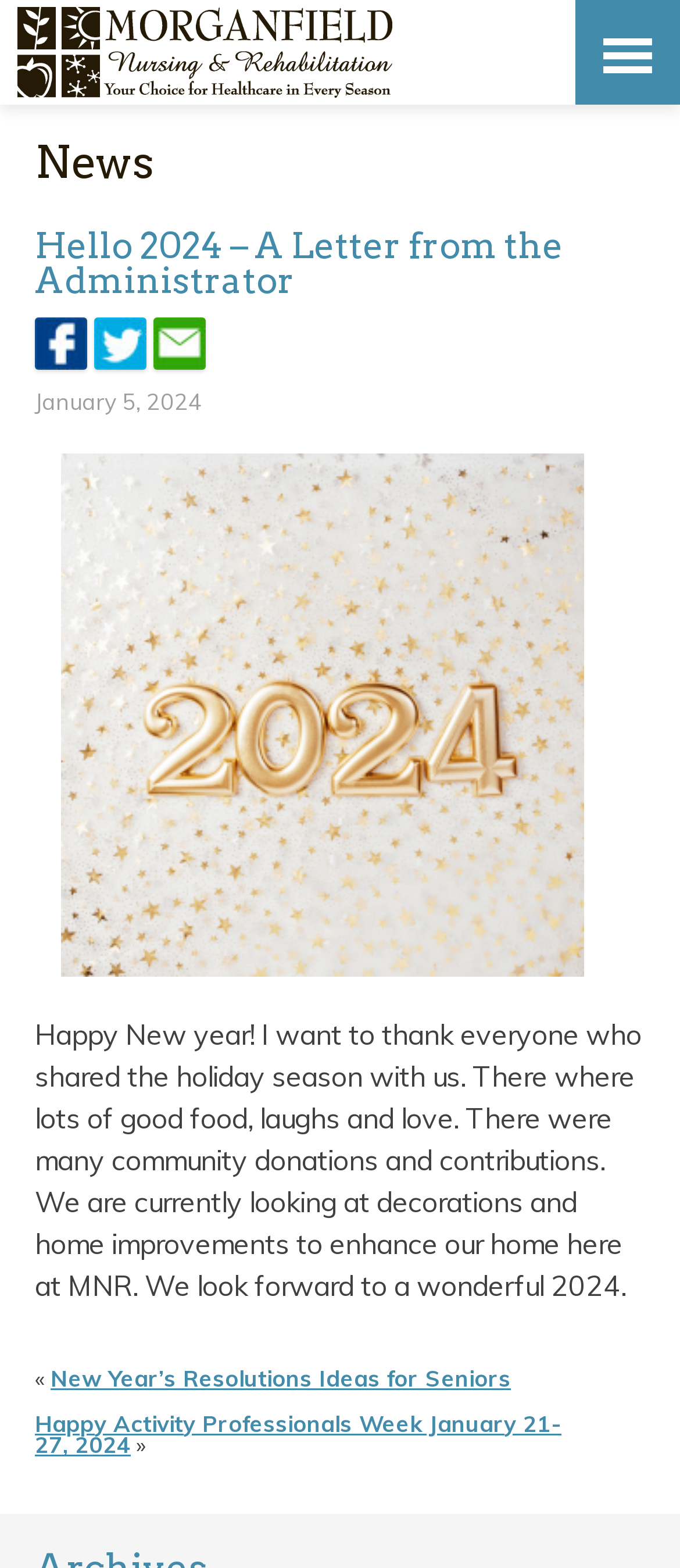What is the event celebrated from January 21-27, 2024?
Make sure to answer the question with a detailed and comprehensive explanation.

According to the linked article, the event celebrated from January 21-27, 2024 is Activity Professionals Week, which is a specific week dedicated to recognizing activity professionals.